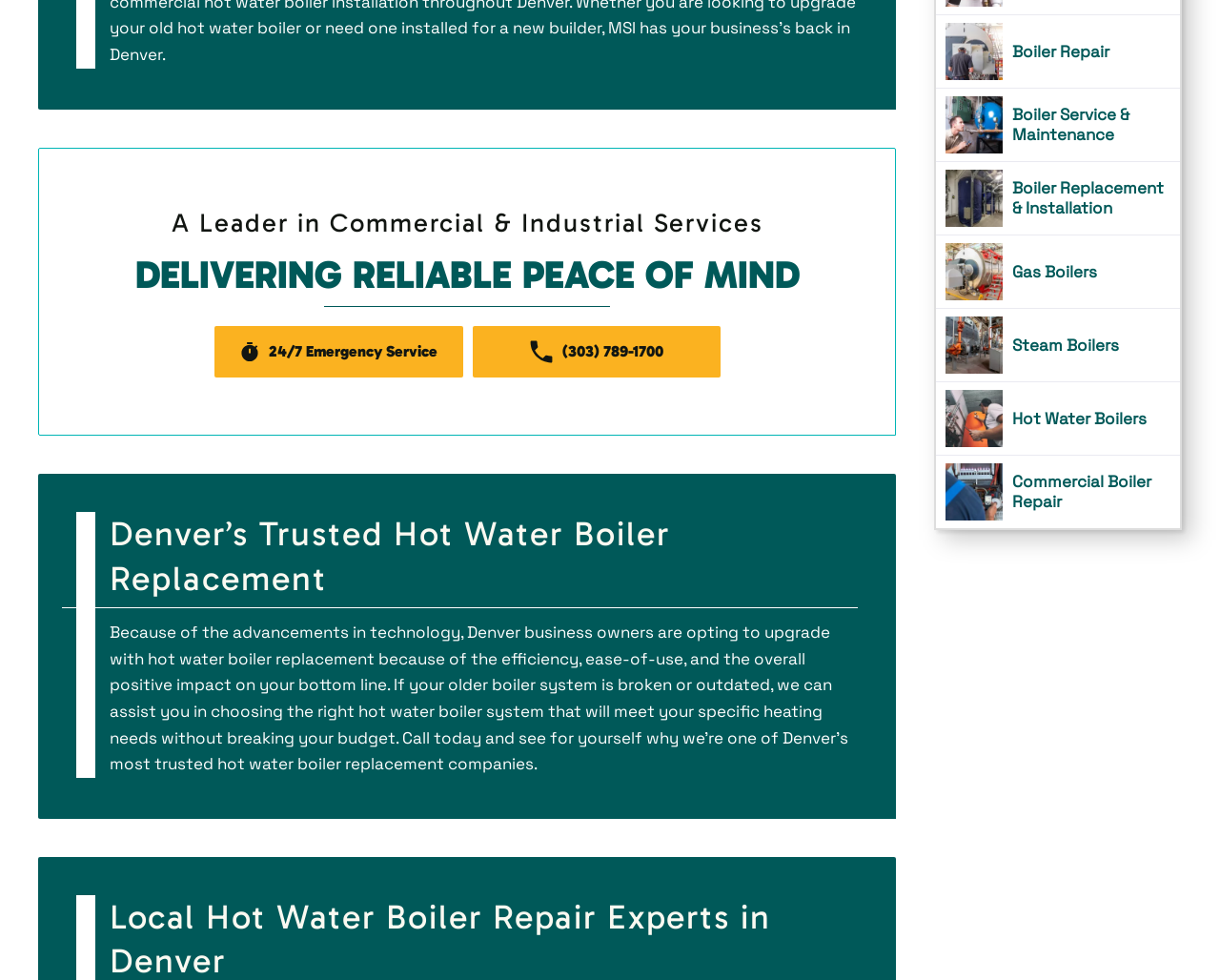Determine the bounding box coordinates for the clickable element to execute this instruction: "View Collection Overview". Provide the coordinates as four float numbers between 0 and 1, i.e., [left, top, right, bottom].

None